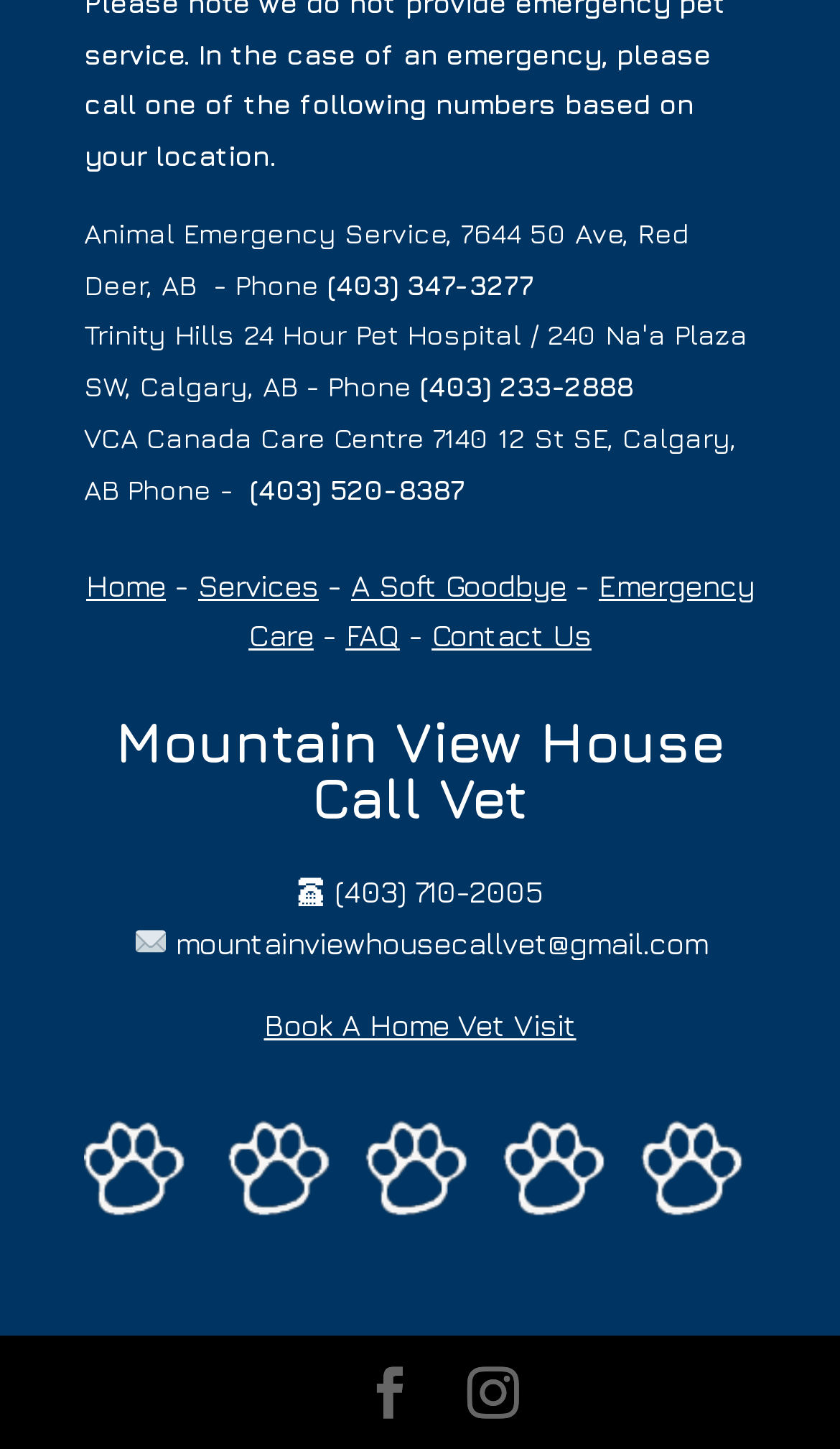Locate the bounding box coordinates of the clickable region to complete the following instruction: "Call phone number (403) 520-8387."

[0.297, 0.325, 0.554, 0.349]